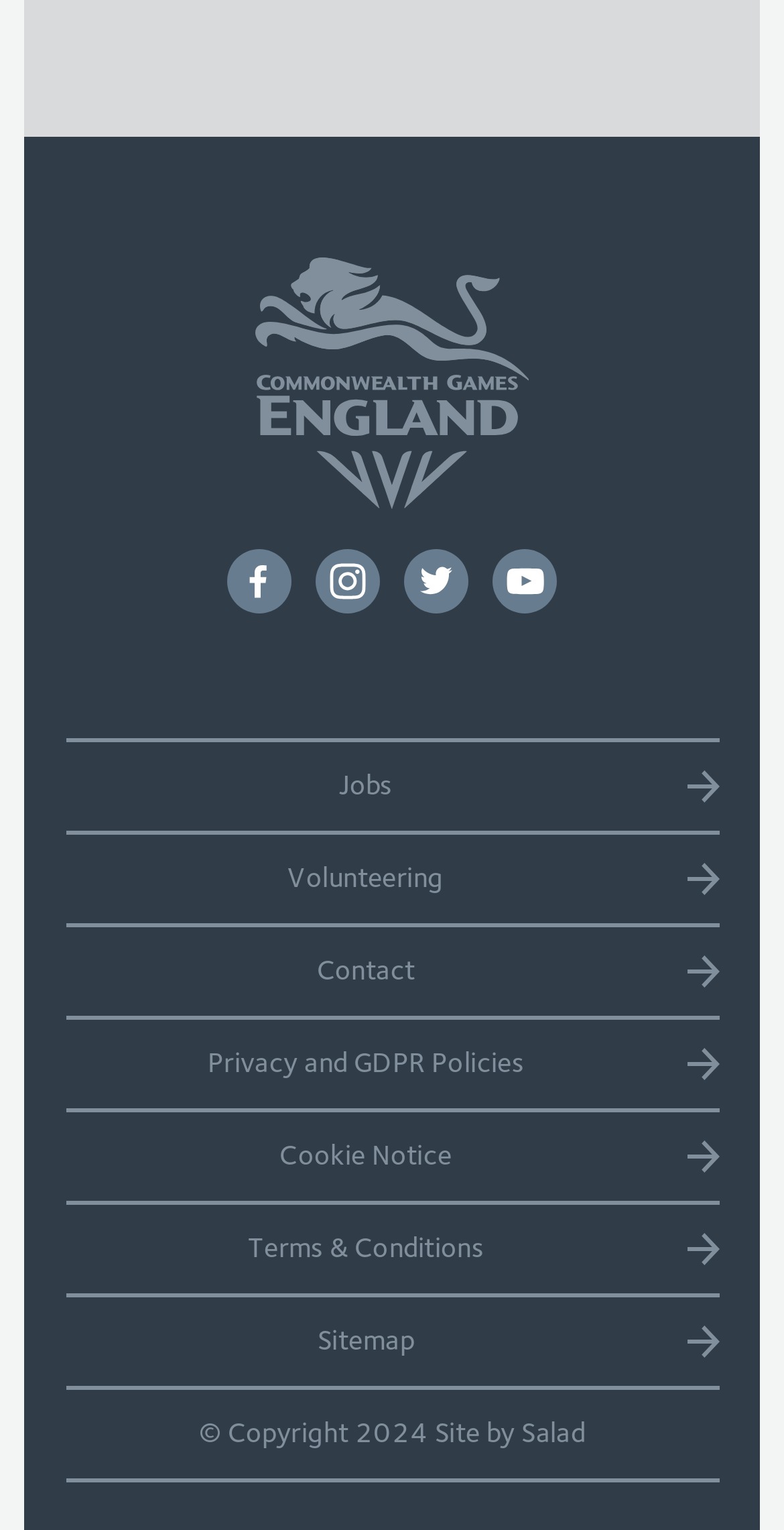Based on the element description, predict the bounding box coordinates (top-left x, top-left y, bottom-right x, bottom-right y) for the UI element in the screenshot: Privacy and GDPR Policies

[0.083, 0.666, 0.917, 0.724]